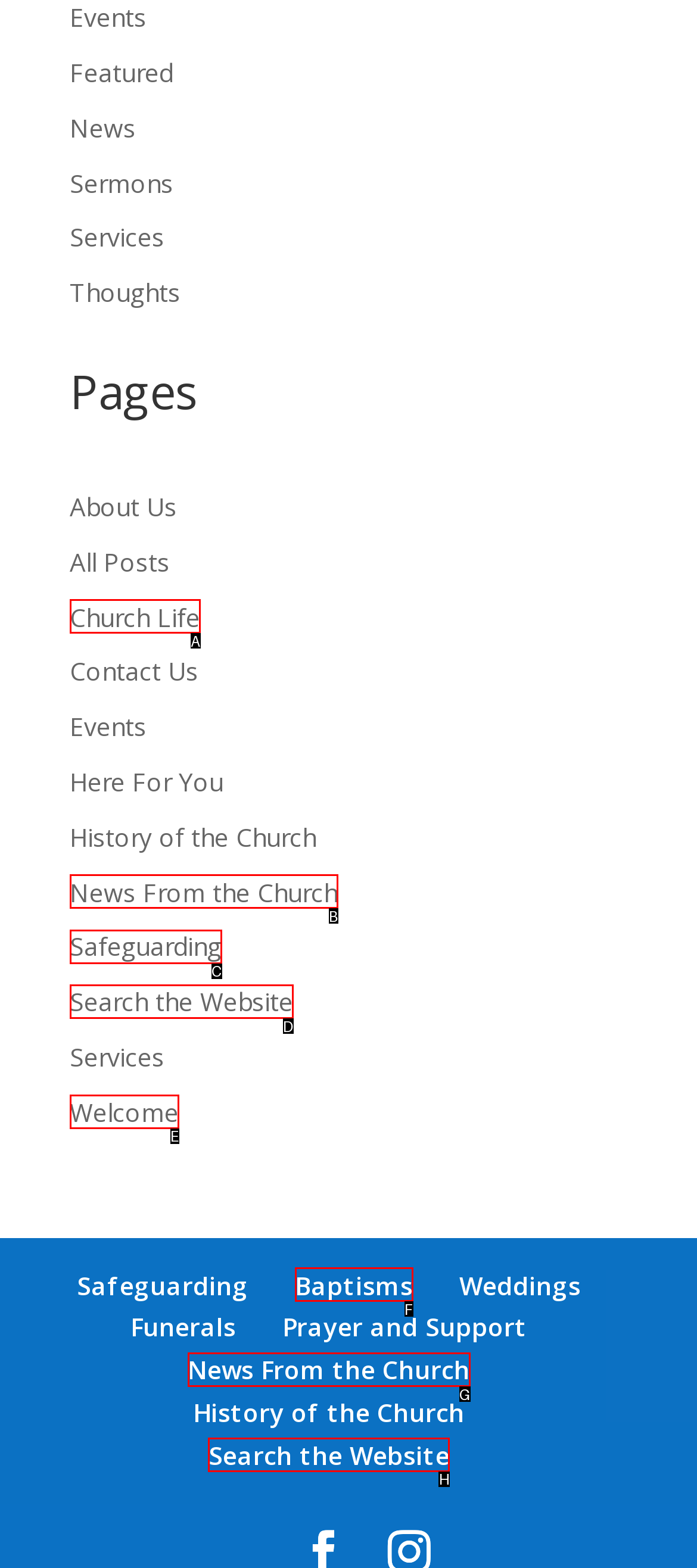Tell me which one HTML element best matches the description: Search the Website
Answer with the option's letter from the given choices directly.

D